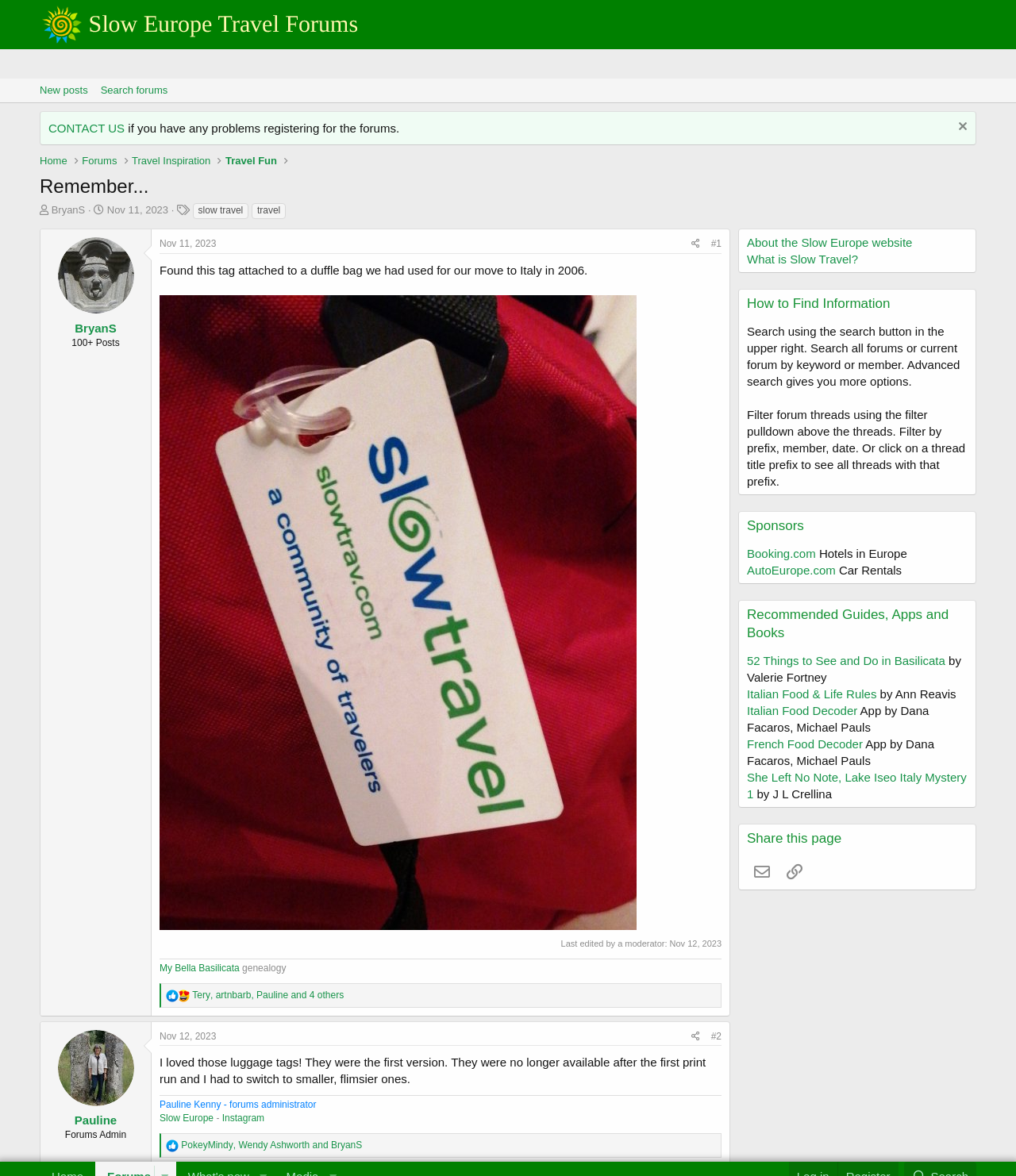Identify the bounding box coordinates of the section to be clicked to complete the task described by the following instruction: "Read the article about public and private schools in Great Britain". The coordinates should be four float numbers between 0 and 1, formatted as [left, top, right, bottom].

None